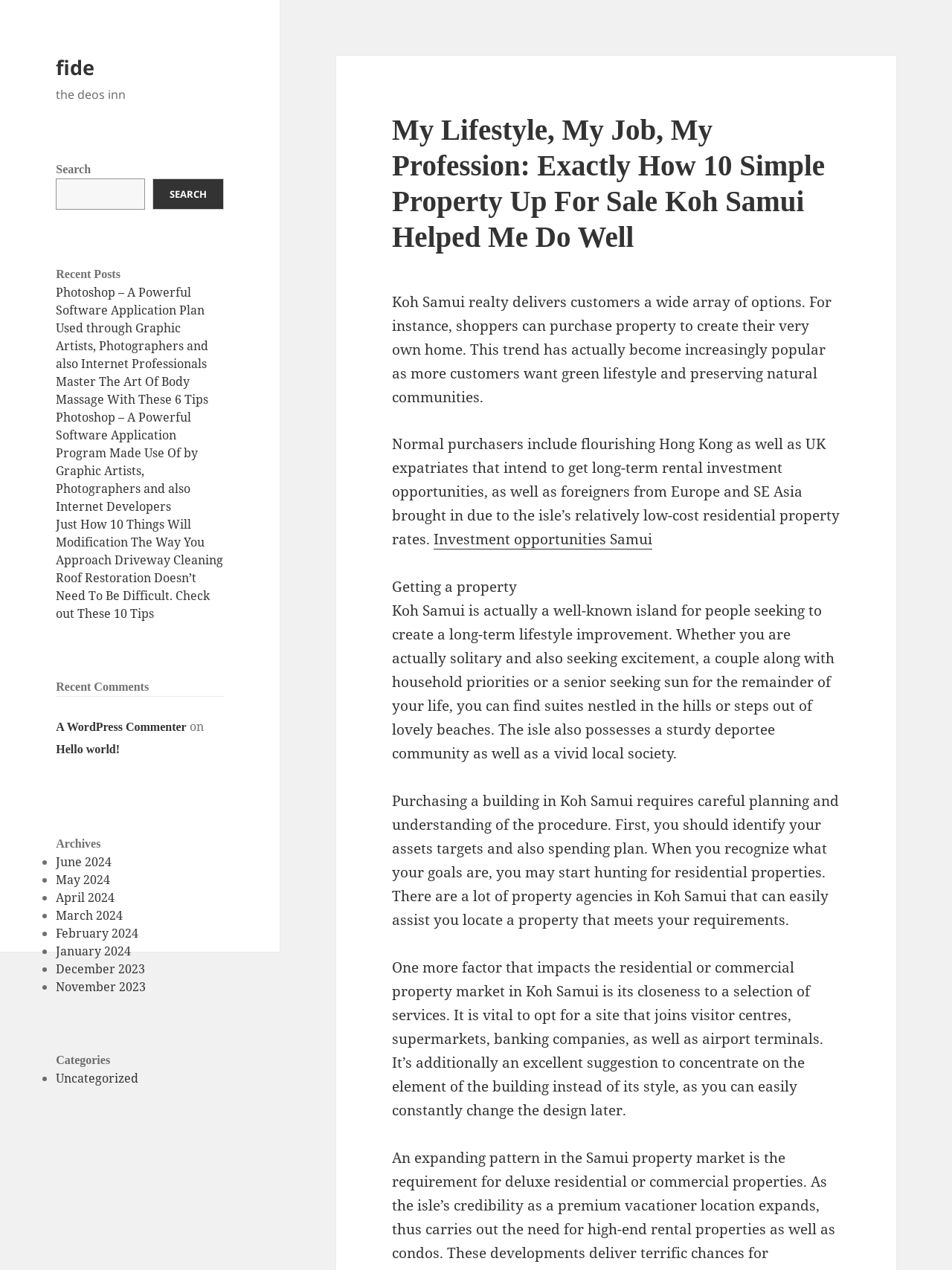What is the headline of the webpage?

My Lifestyle, My Job, My Profession: Exactly How 10 Simple Property Up For Sale Koh Samui Helped Me Do Well